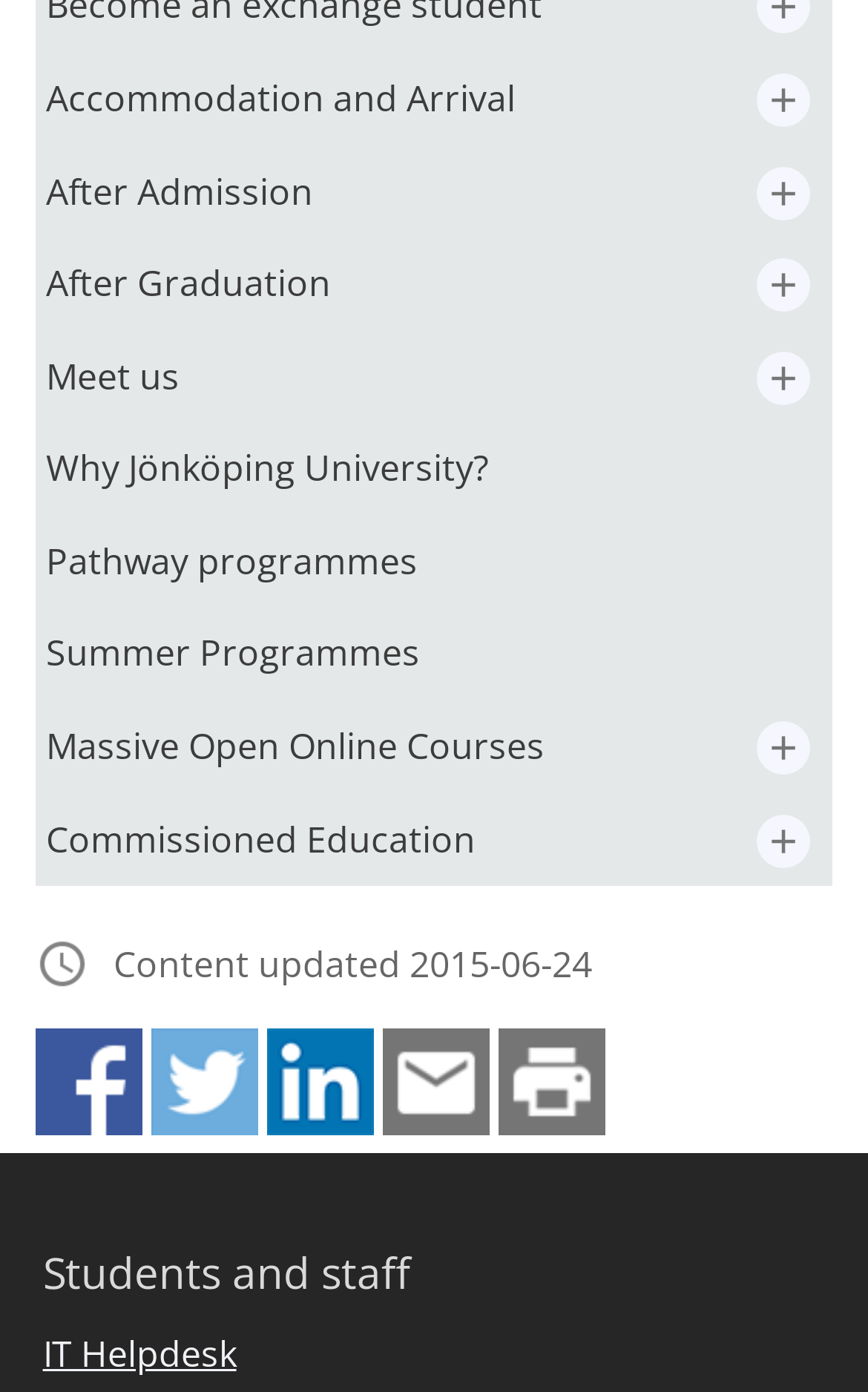Determine the coordinates of the bounding box for the clickable area needed to execute this instruction: "Share this page on Facebook".

[0.041, 0.788, 0.164, 0.823]